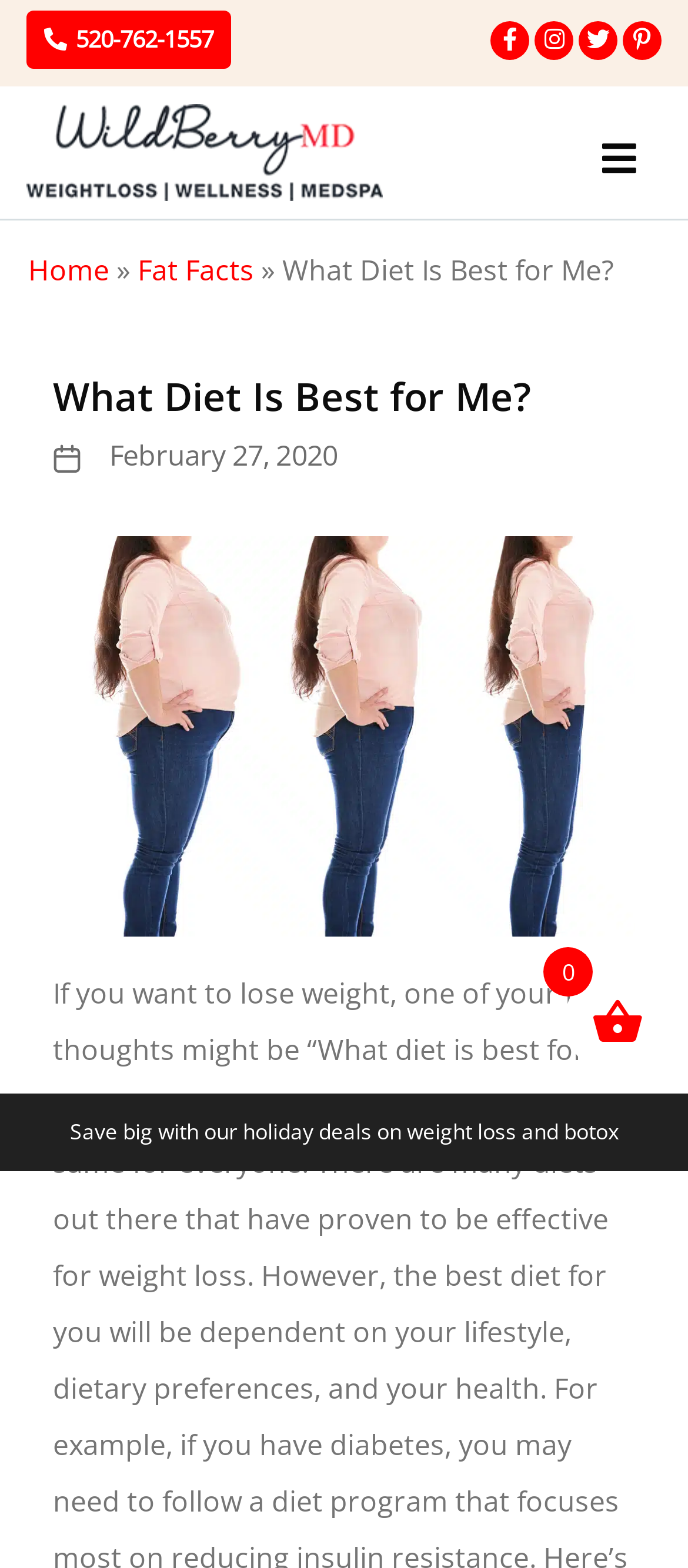Determine the bounding box coordinates of the UI element that matches the following description: "Fat Facts". The coordinates should be four float numbers between 0 and 1 in the format [left, top, right, bottom].

[0.2, 0.16, 0.369, 0.184]